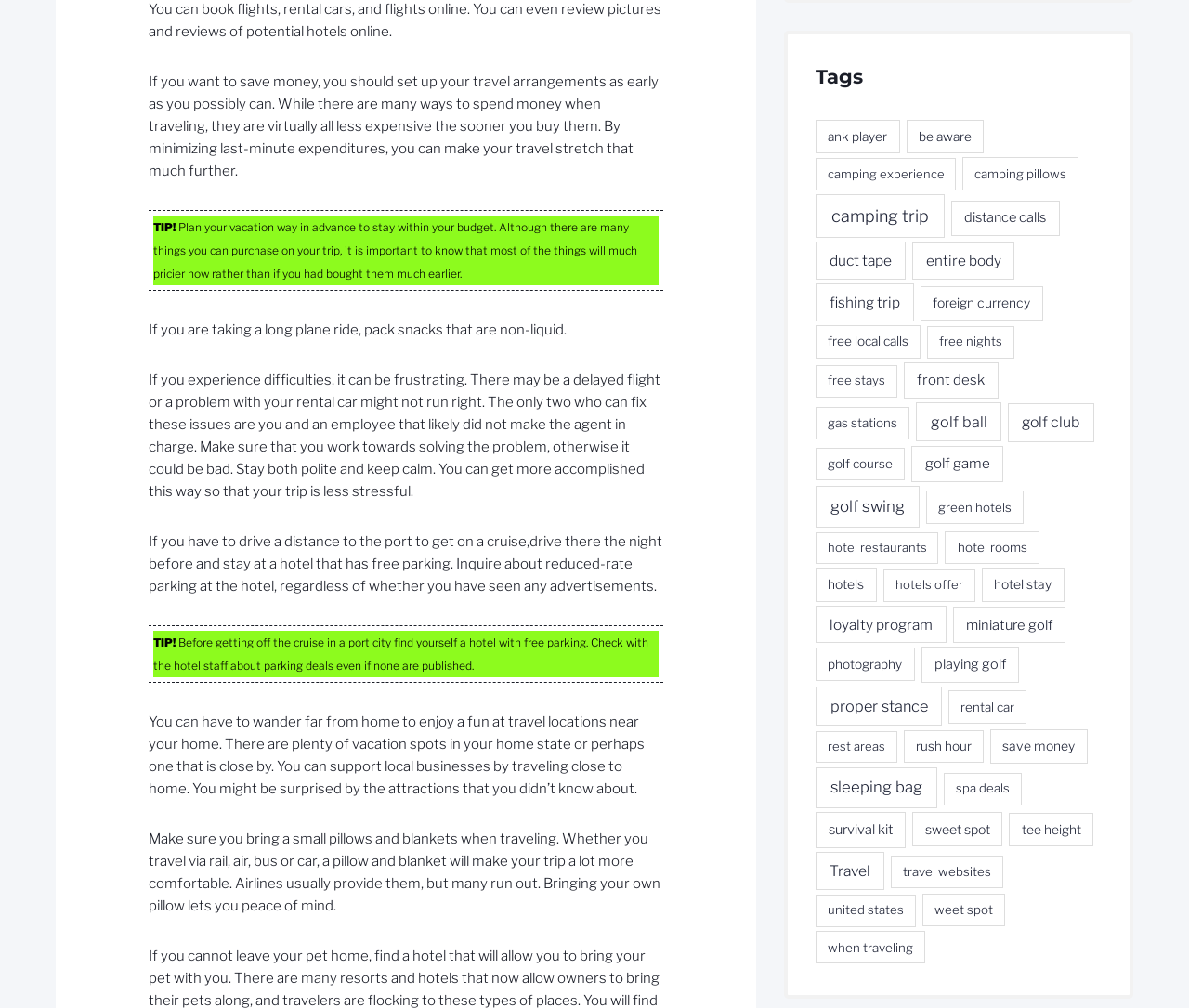What is the purpose of bringing a small pillow and blanket when traveling?
Look at the screenshot and give a one-word or phrase answer.

Comfort